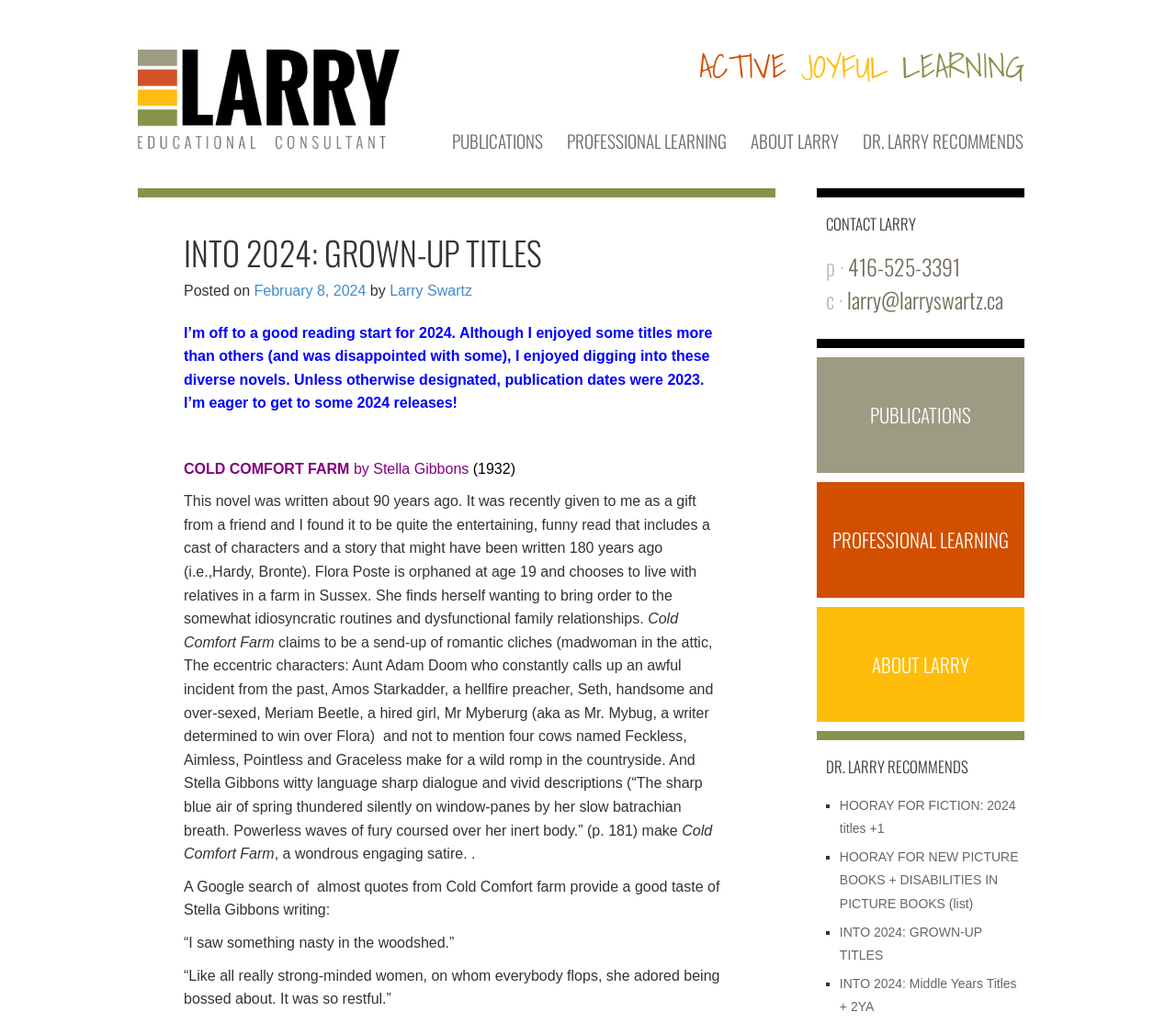Bounding box coordinates are to be given in the format (top-left x, top-left y, bottom-right x, bottom-right y). All values must be floating point numbers between 0 and 1. Provide the bounding box coordinate for the UI element described as: INTO 2024: GROWN-UP TITLES

[0.714, 0.904, 0.835, 0.941]